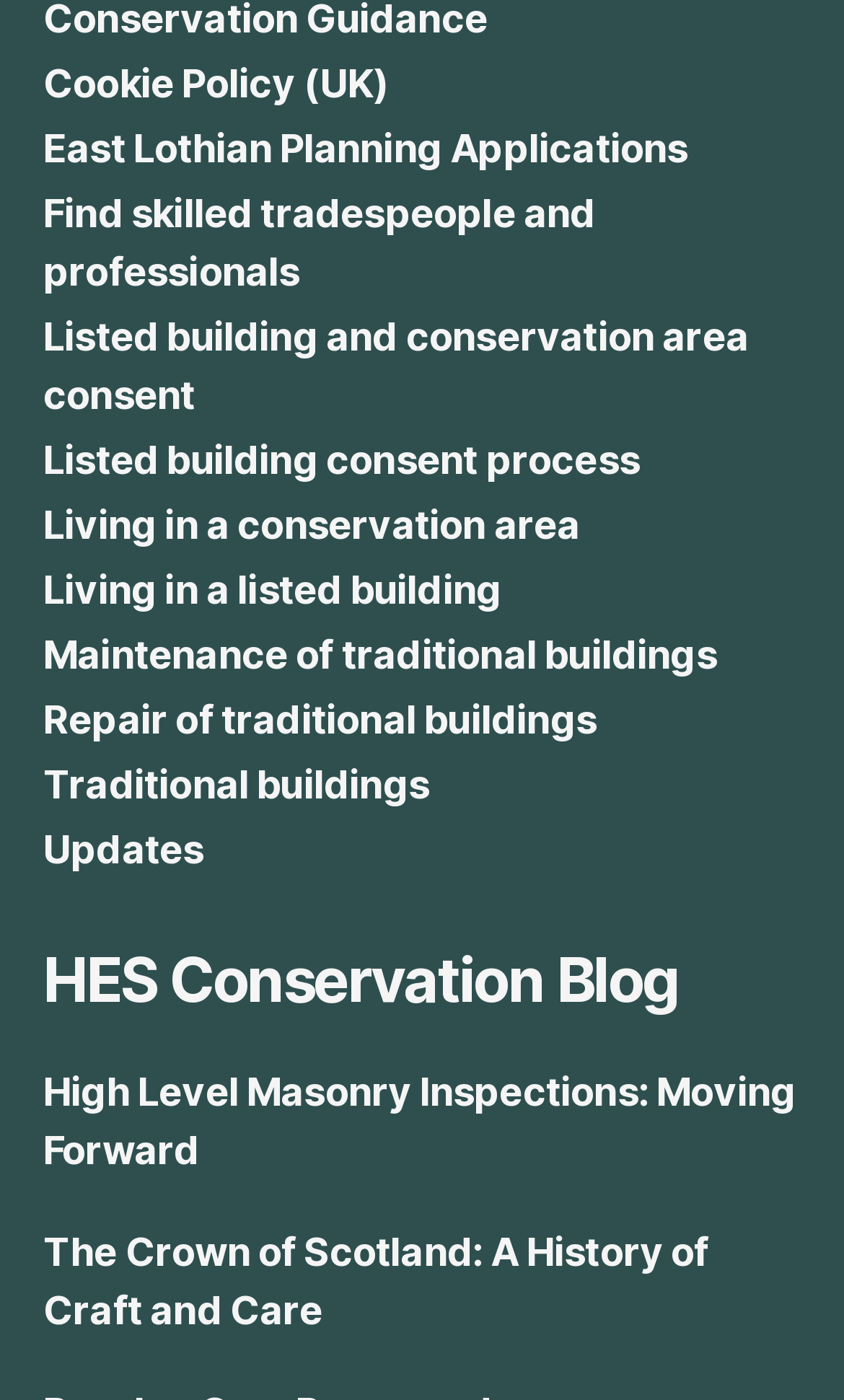Please identify the bounding box coordinates of where to click in order to follow the instruction: "View East Lothian Planning Applications".

[0.051, 0.09, 0.815, 0.123]